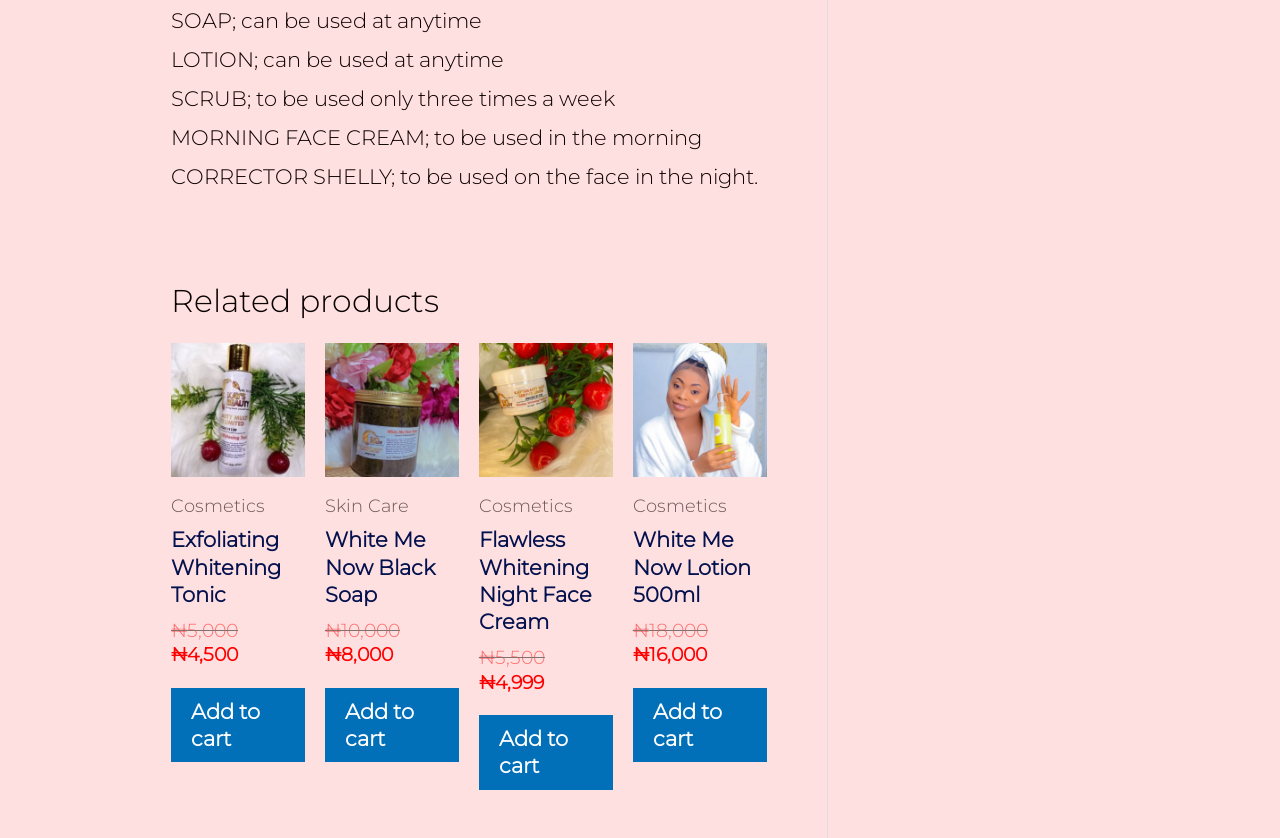What is the current price of White Me Now Black Soap?
Please analyze the image and answer the question with as much detail as possible.

I found the current price by looking at the text 'Current price is: ₦8,000.' below the original price of White Me Now Black Soap.